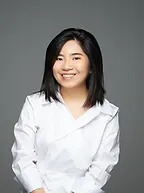What is the color of the woman's shirt?
Using the image, elaborate on the answer with as much detail as possible.

The caption explicitly states that the woman is 'dressed in a stylish white shirt', which confirms that her shirt is white.